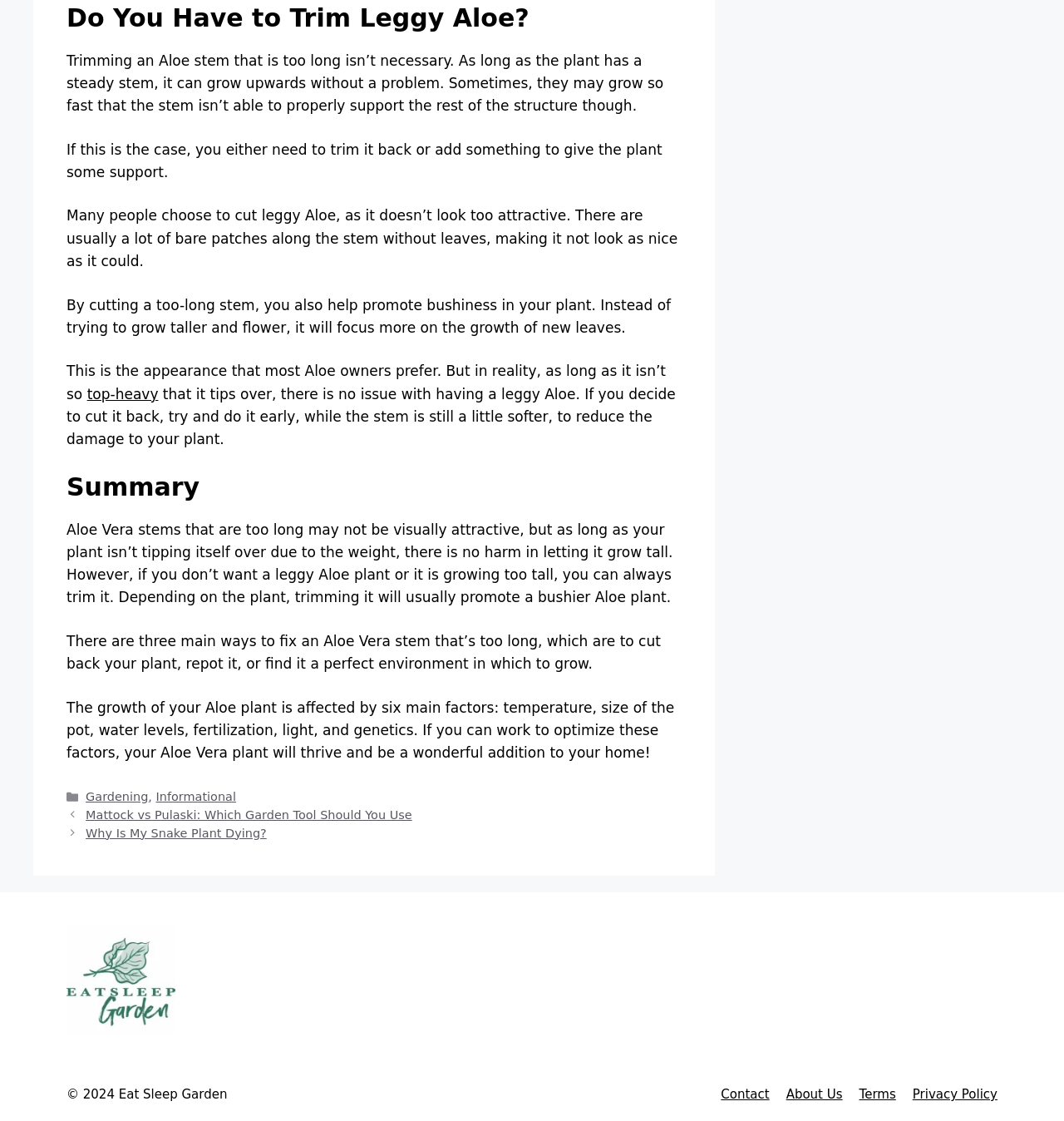Please look at the image and answer the question with a detailed explanation: What factors affect the growth of an Aloe plant?

The webpage mentions that the growth of an Aloe plant is affected by six main factors, which are temperature, size of the pot, water levels, fertilization, light, and genetics.